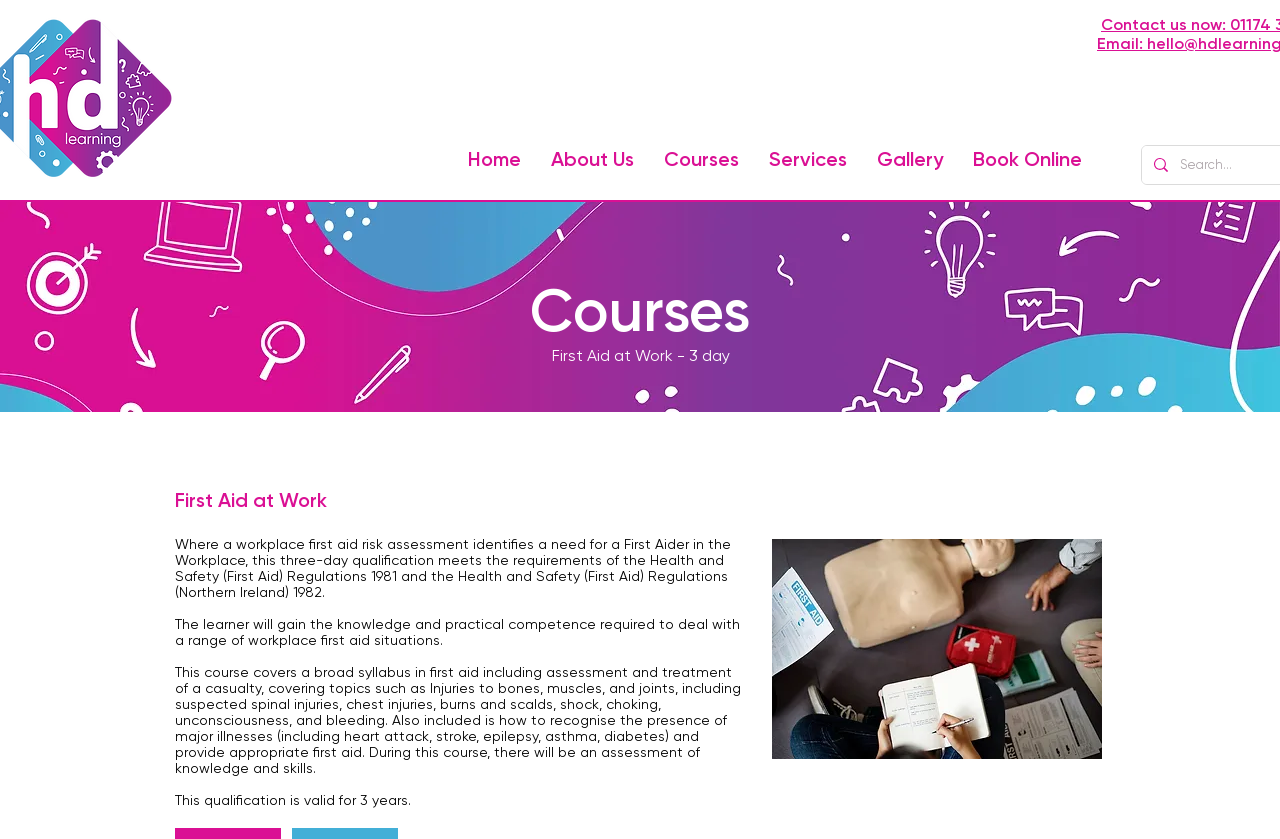Find and provide the bounding box coordinates for the UI element described here: "Courses". The coordinates should be given as four float numbers between 0 and 1: [left, top, right, bottom].

[0.507, 0.173, 0.589, 0.207]